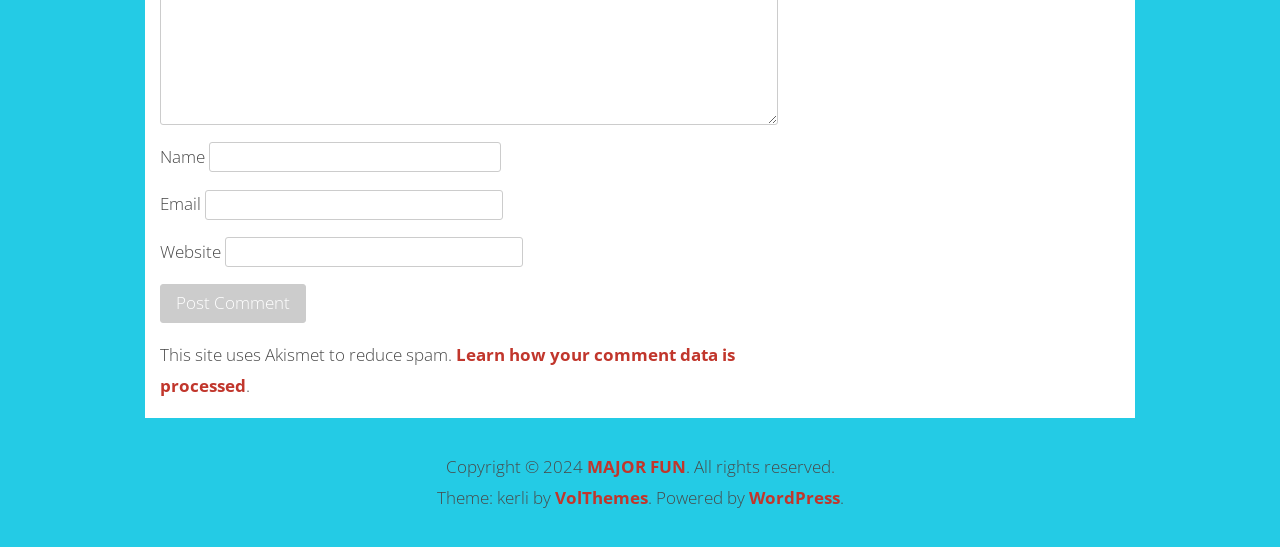Identify the bounding box for the described UI element: "parent_node: Email aria-describedby="email-notes" name="email"".

[0.16, 0.347, 0.393, 0.401]